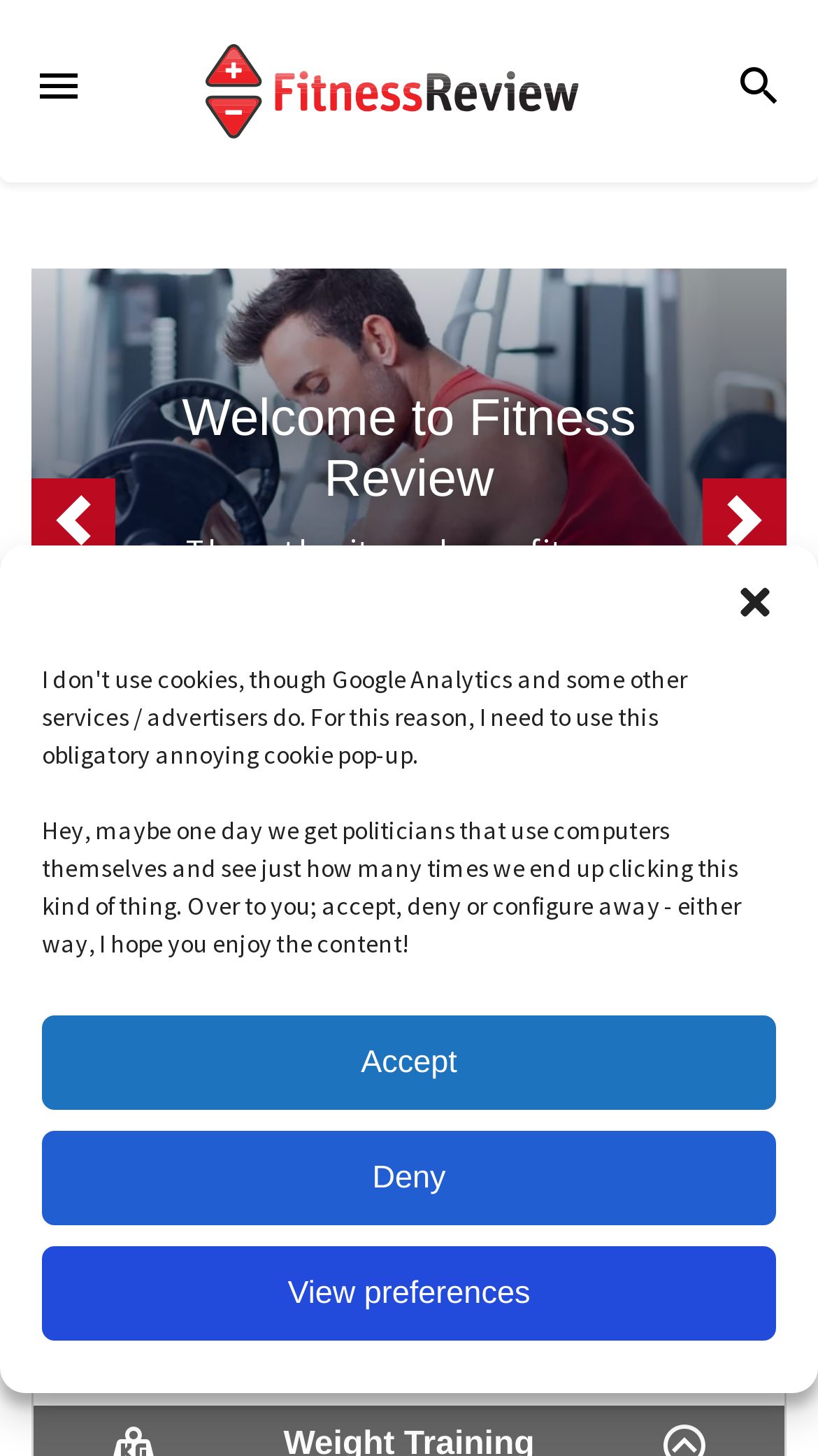Convey a detailed summary of the webpage, mentioning all key elements.

The webpage is a fitness review website, focusing on home fitness equipment. At the top, there is a cookies consent dialog with a close button at the top right corner. Below the dialog, there is a message expressing frustration about the necessity of cookies consent. The dialog also contains three buttons: Accept, Deny, and View preferences, aligned horizontally at the bottom.

On the top left corner, there is a button with a hamburger icon, and on the top right corner, there is a button with a search icon. Below these buttons, there are navigation buttons, Previous and Next, positioned at the left and right sides, respectively.

The main content area is divided into sections. The first section is headed by "Fitness Equipment Review Finder" and is positioned at the top center of the page. Below this heading, there is a section titled "Exercise Machines" with an expandable button on the right side. This section contains four links: "› Treadmill Reviews", "› Exercise Bike Reviews", "› Elliptical Trainers", and "› + Full List", arranged vertically.

There are a total of 7 buttons on the page, including the navigation buttons, cookies consent buttons, and the expandable button. The webpage has a simple and organized layout, making it easy to navigate and find relevant information about fitness equipment reviews.